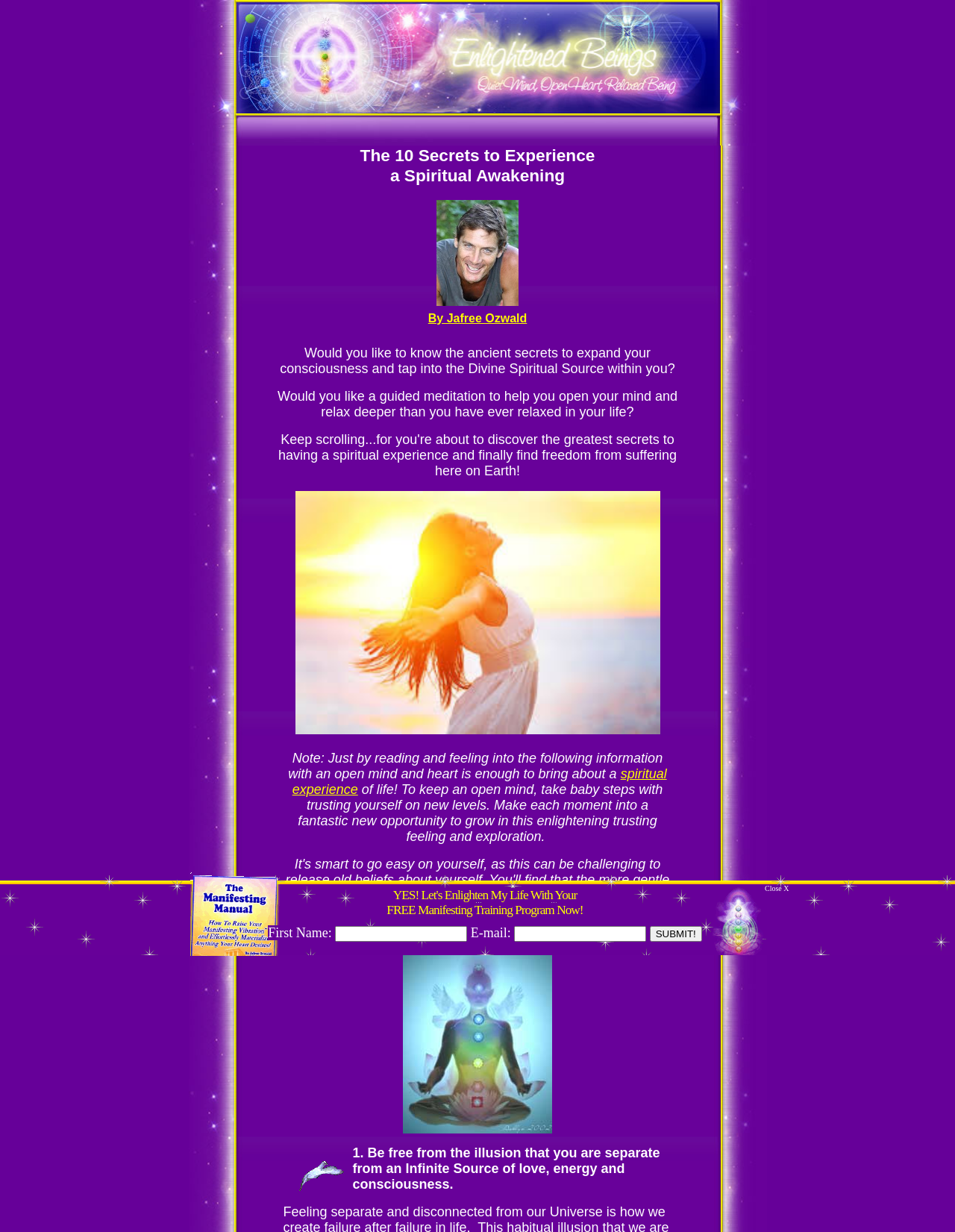From the webpage screenshot, predict the bounding box coordinates (top-left x, top-left y, bottom-right x, bottom-right y) for the UI element described here: spiritual experience

[0.306, 0.622, 0.698, 0.647]